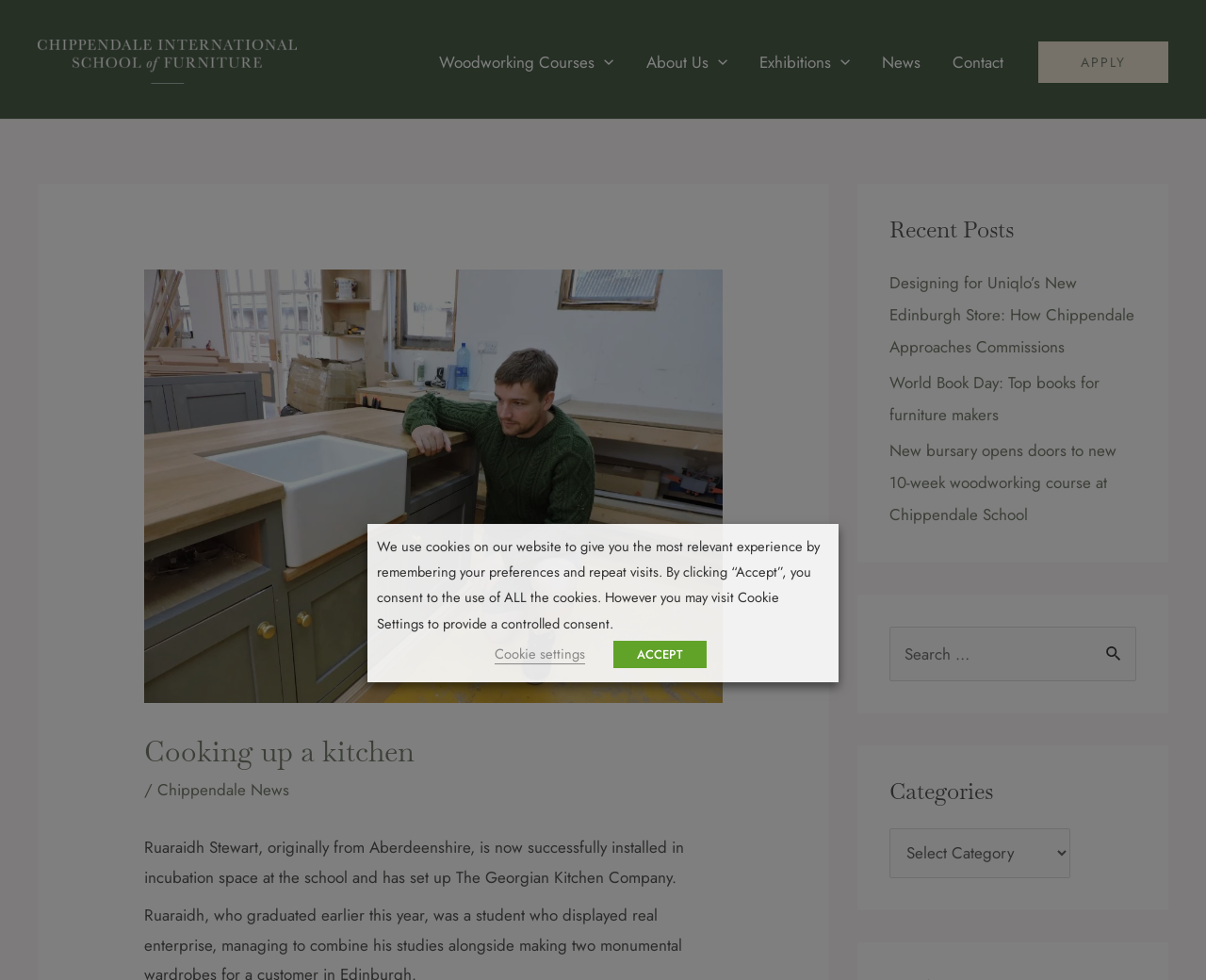Please answer the following question using a single word or phrase: What is Ruaraidh Stewart doing?

Setting up The Georgian Kitchen Company